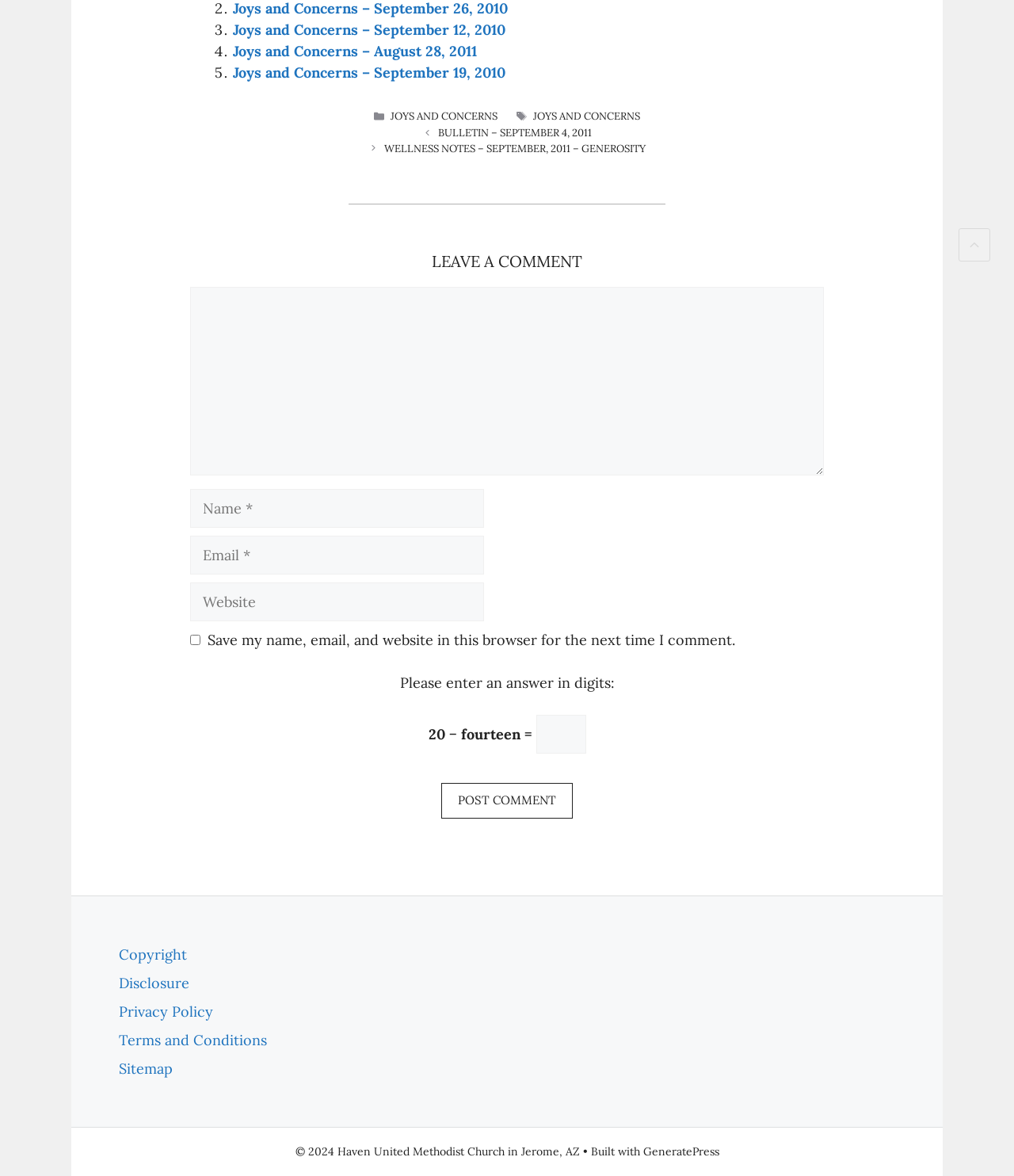Identify the bounding box coordinates of the region that should be clicked to execute the following instruction: "Click on 'Post Comment'".

[0.435, 0.666, 0.565, 0.696]